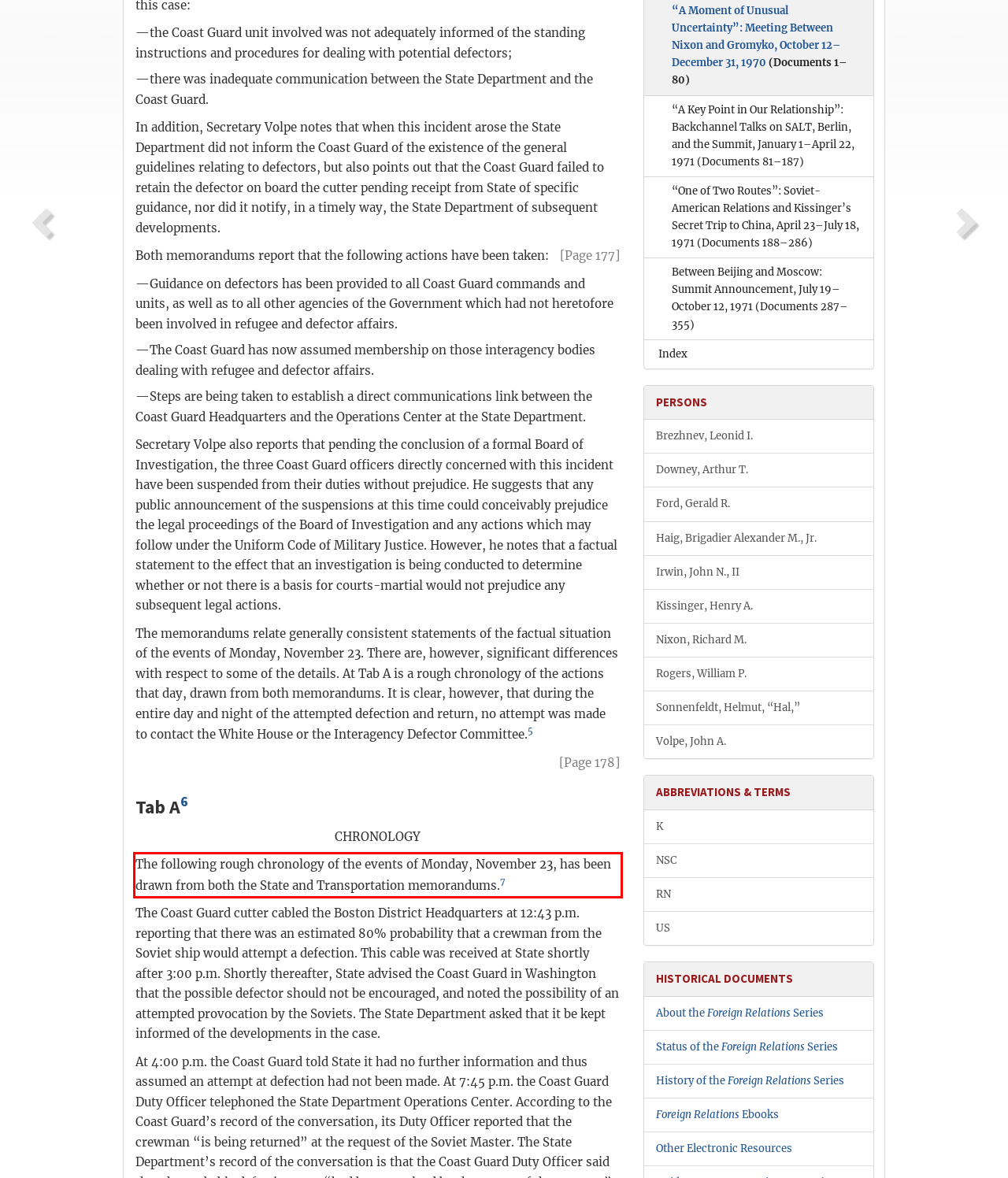Within the screenshot of the webpage, locate the red bounding box and use OCR to identify and provide the text content inside it.

The following rough chronology of the events of Monday, November 23, has been drawn from both the State and Transportation memorandums.7